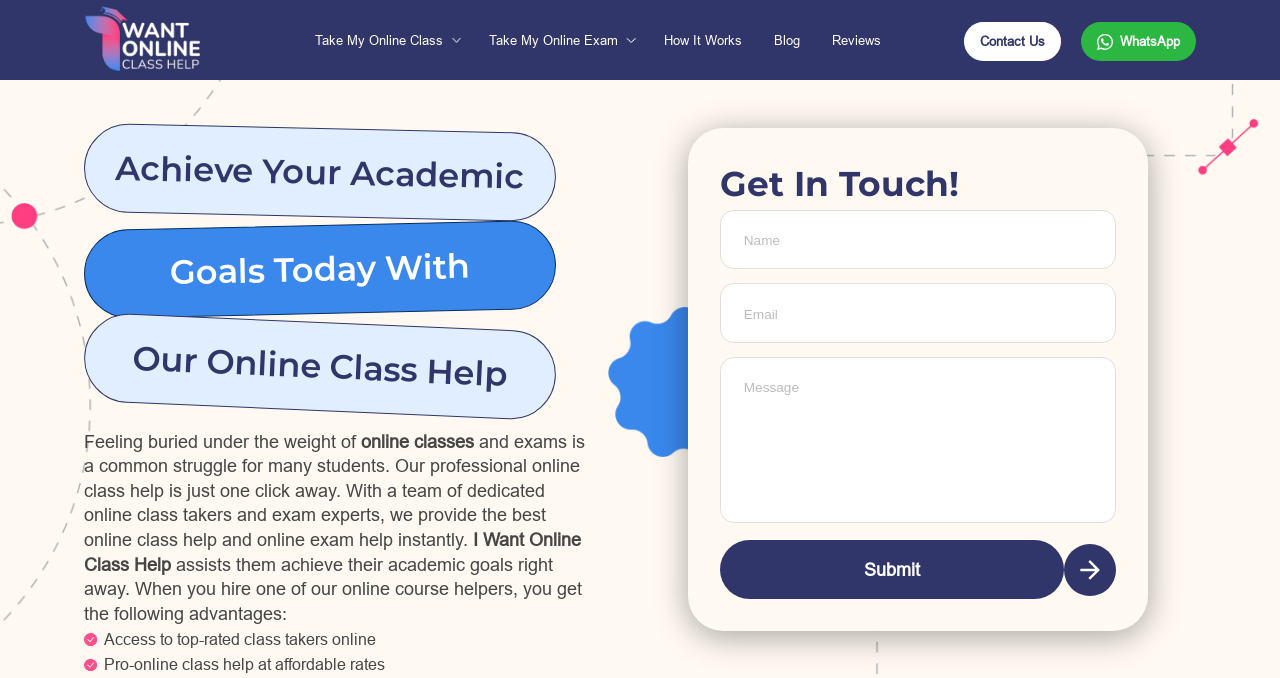How many links are in the top navigation menu?
Look at the image and answer the question using a single word or phrase.

5